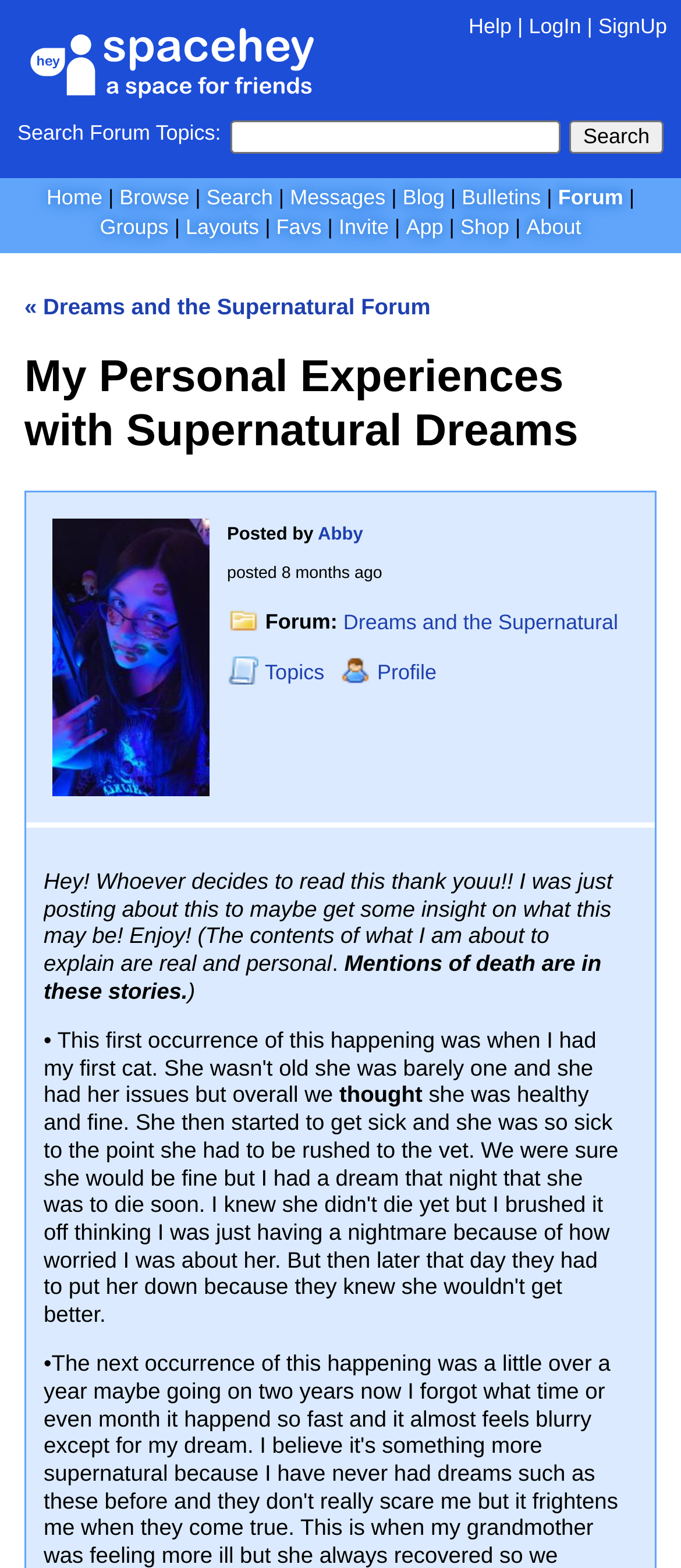Please identify the bounding box coordinates of the area that needs to be clicked to follow this instruction: "Log in to the forum".

[0.776, 0.009, 0.853, 0.024]